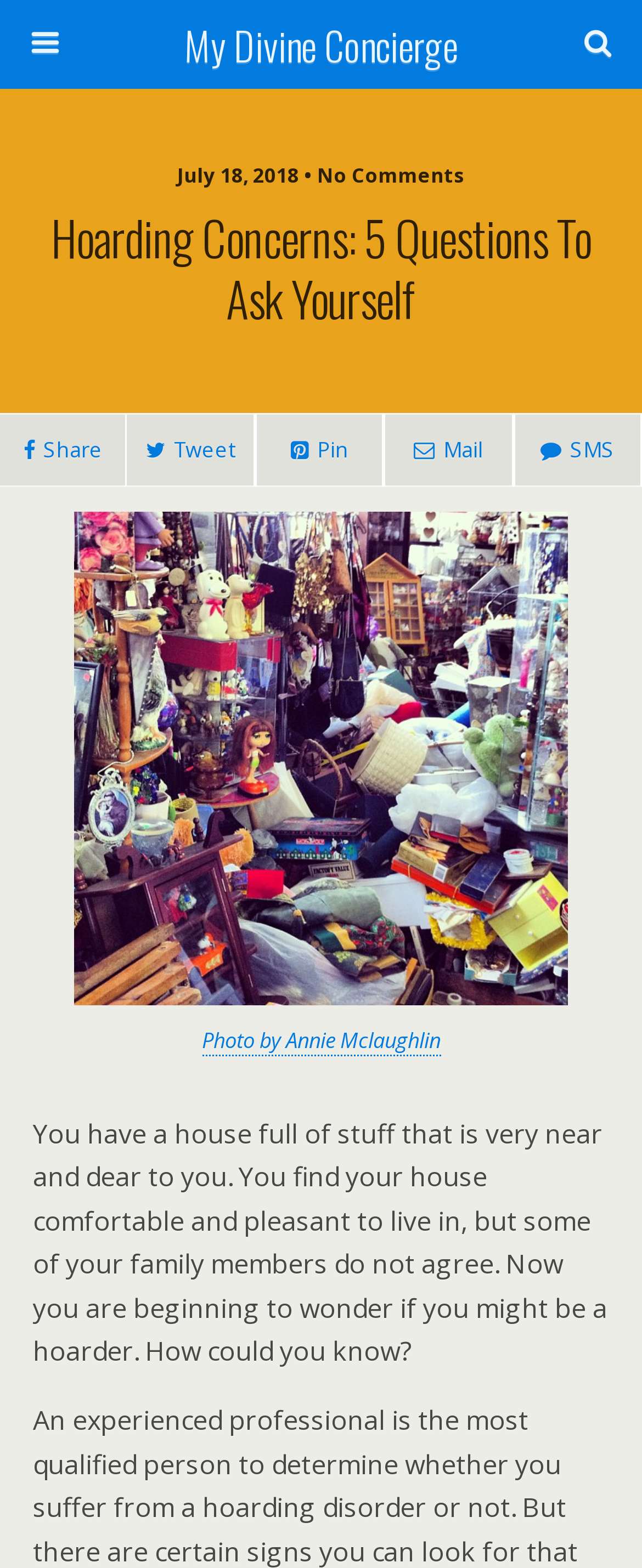Determine the bounding box coordinates of the area to click in order to meet this instruction: "Read the article".

[0.051, 0.711, 0.946, 0.873]